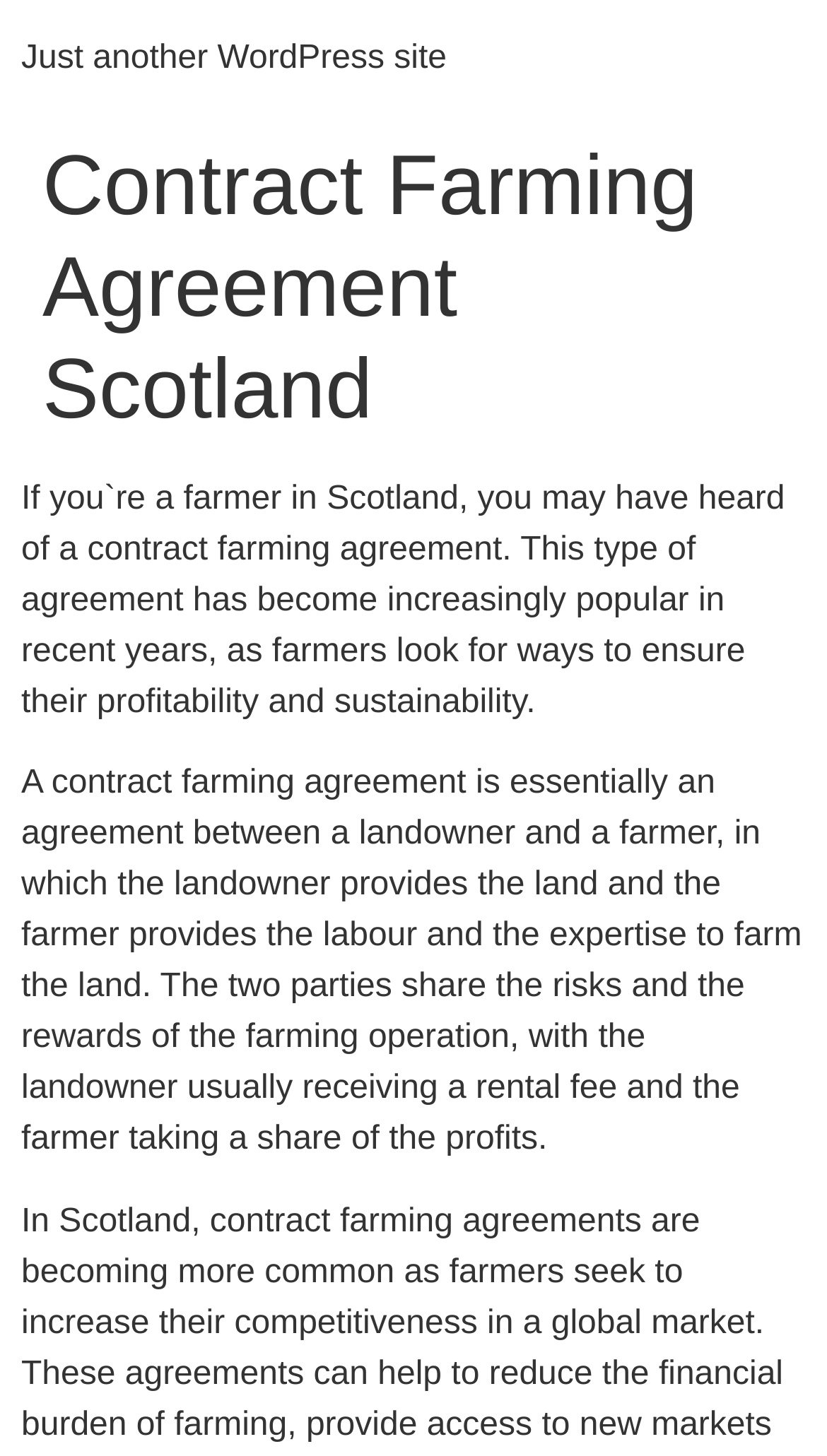Determine the main text heading of the webpage and provide its content.

Contract Farming Agreement Scotland